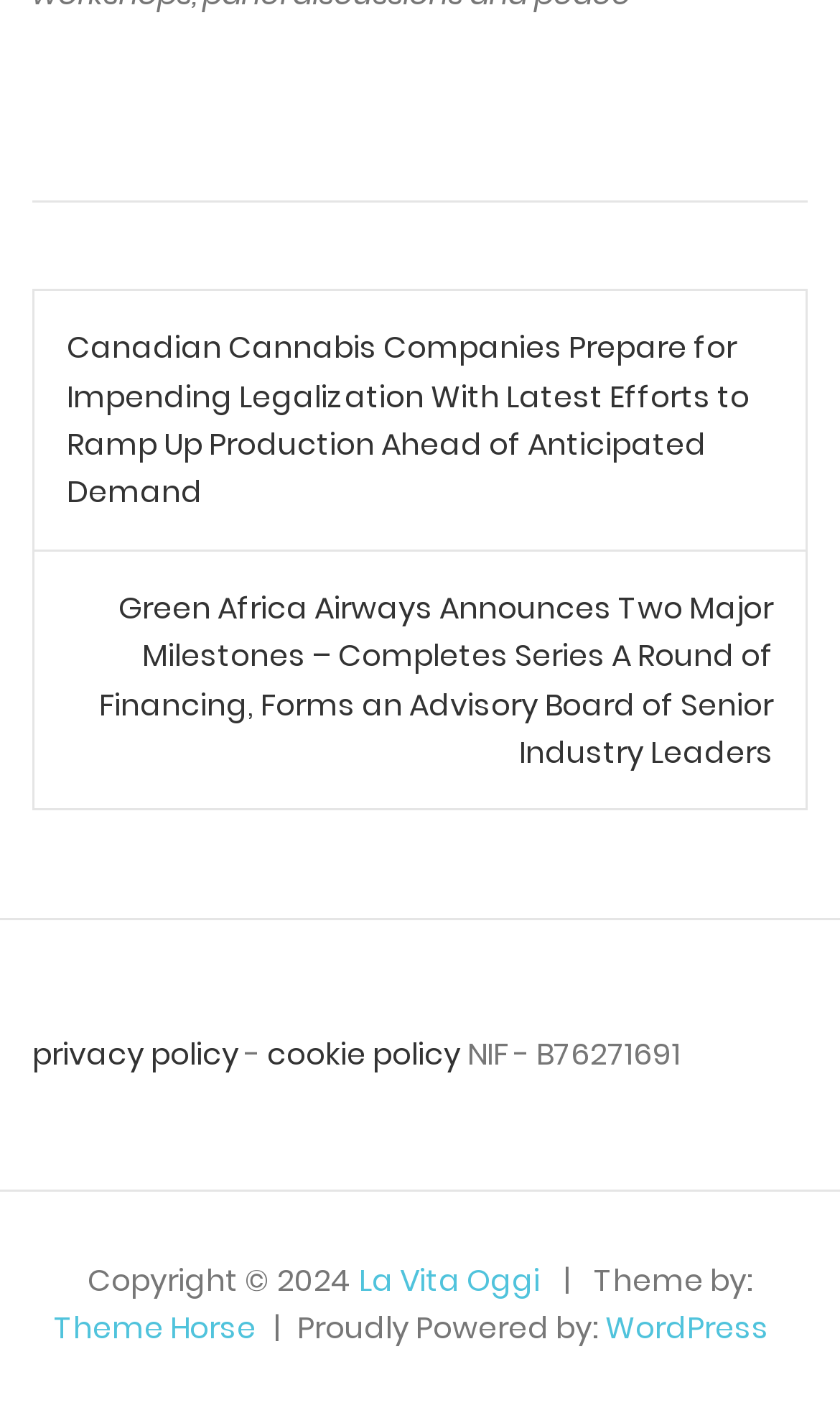What is the copyright year?
From the screenshot, supply a one-word or short-phrase answer.

2024